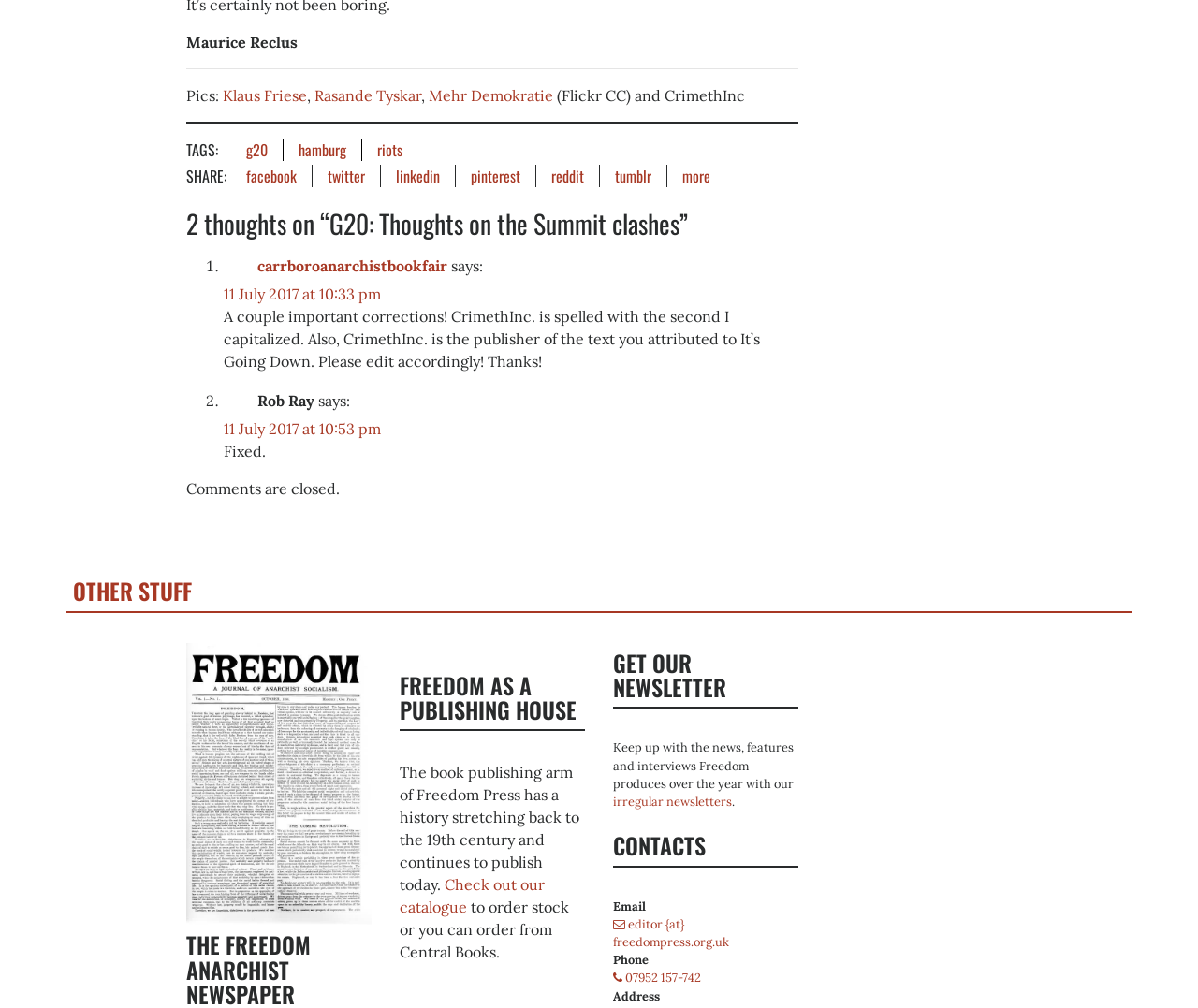Please mark the clickable region by giving the bounding box coordinates needed to complete this instruction: "Read the article 'European police forces conduct raids across four countries in relation to G20 in Hamburg'".

[0.155, 0.281, 0.298, 0.354]